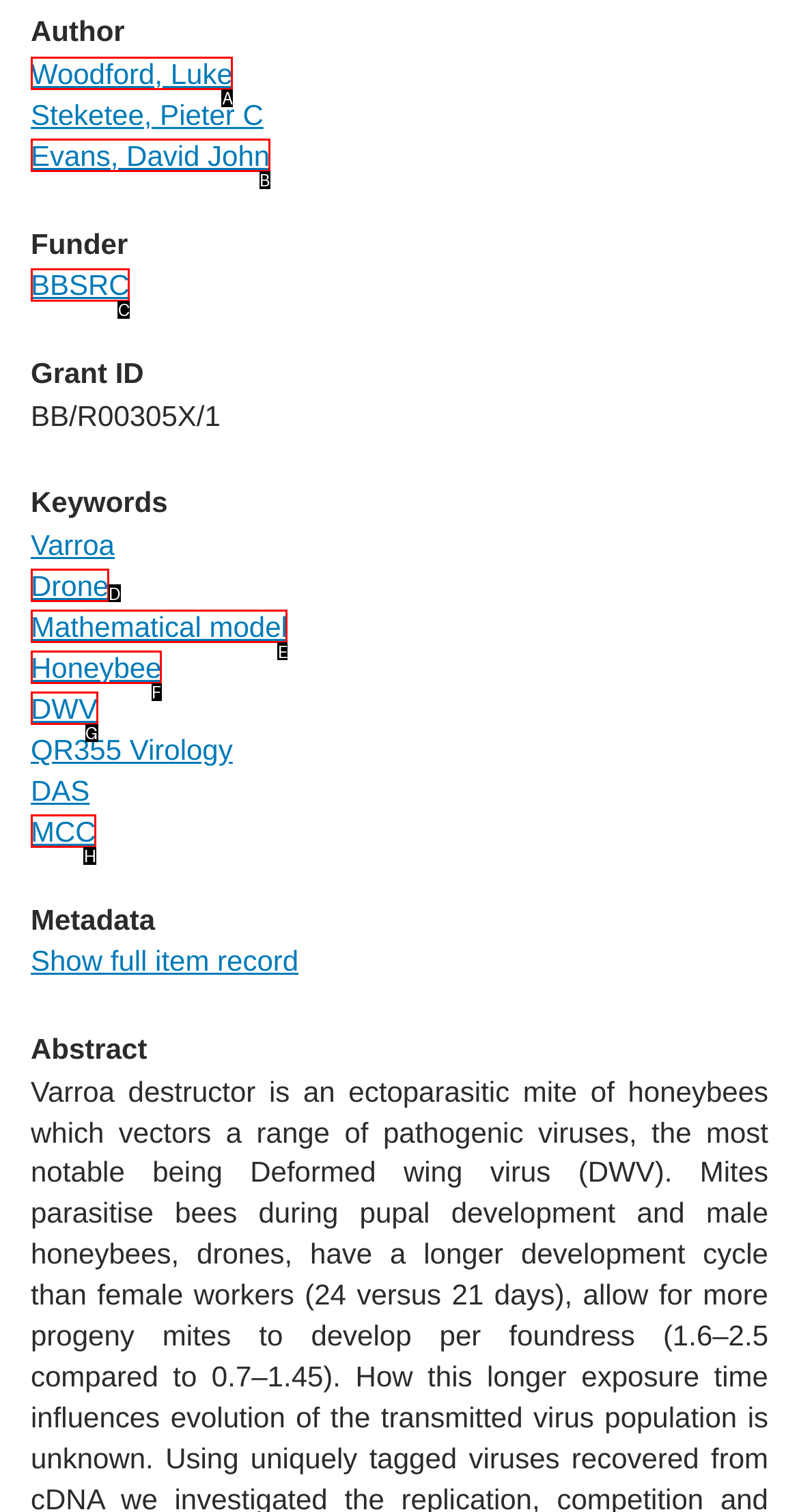Tell me which one HTML element best matches the description: Drone Answer with the option's letter from the given choices directly.

D